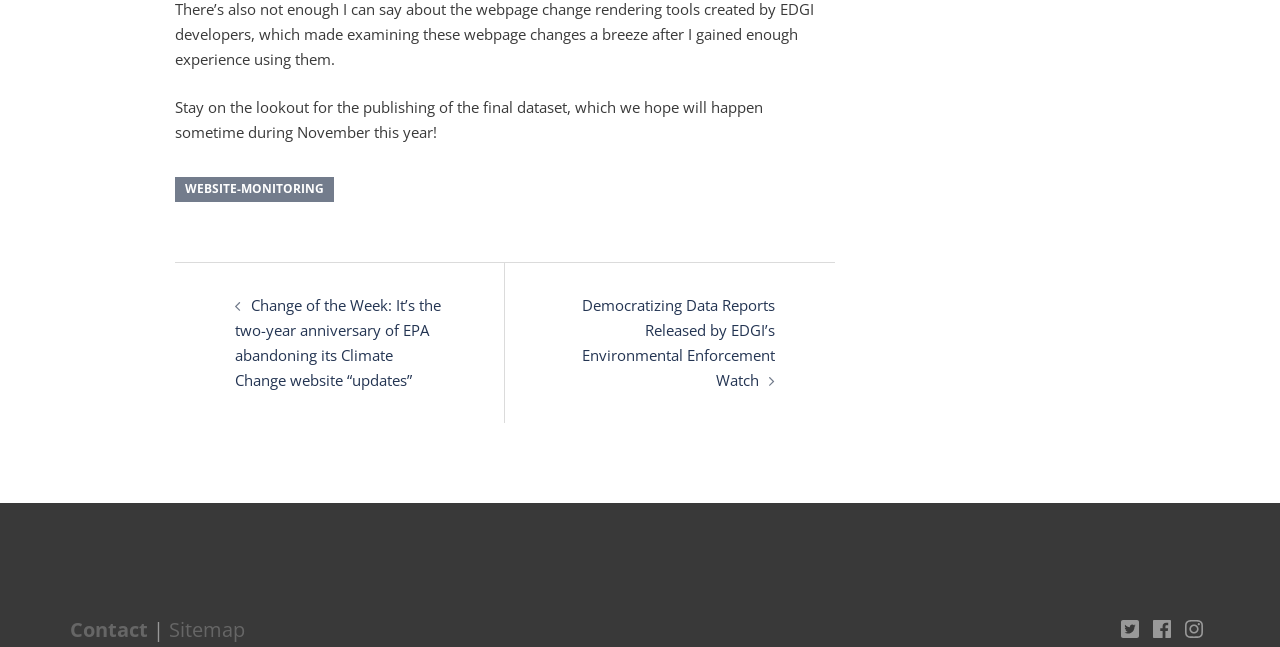Identify the bounding box coordinates for the element you need to click to achieve the following task: "Follow the 'twitter' link". The coordinates must be four float values ranging from 0 to 1, formatted as [left, top, right, bottom].

[0.87, 0.953, 0.895, 0.987]